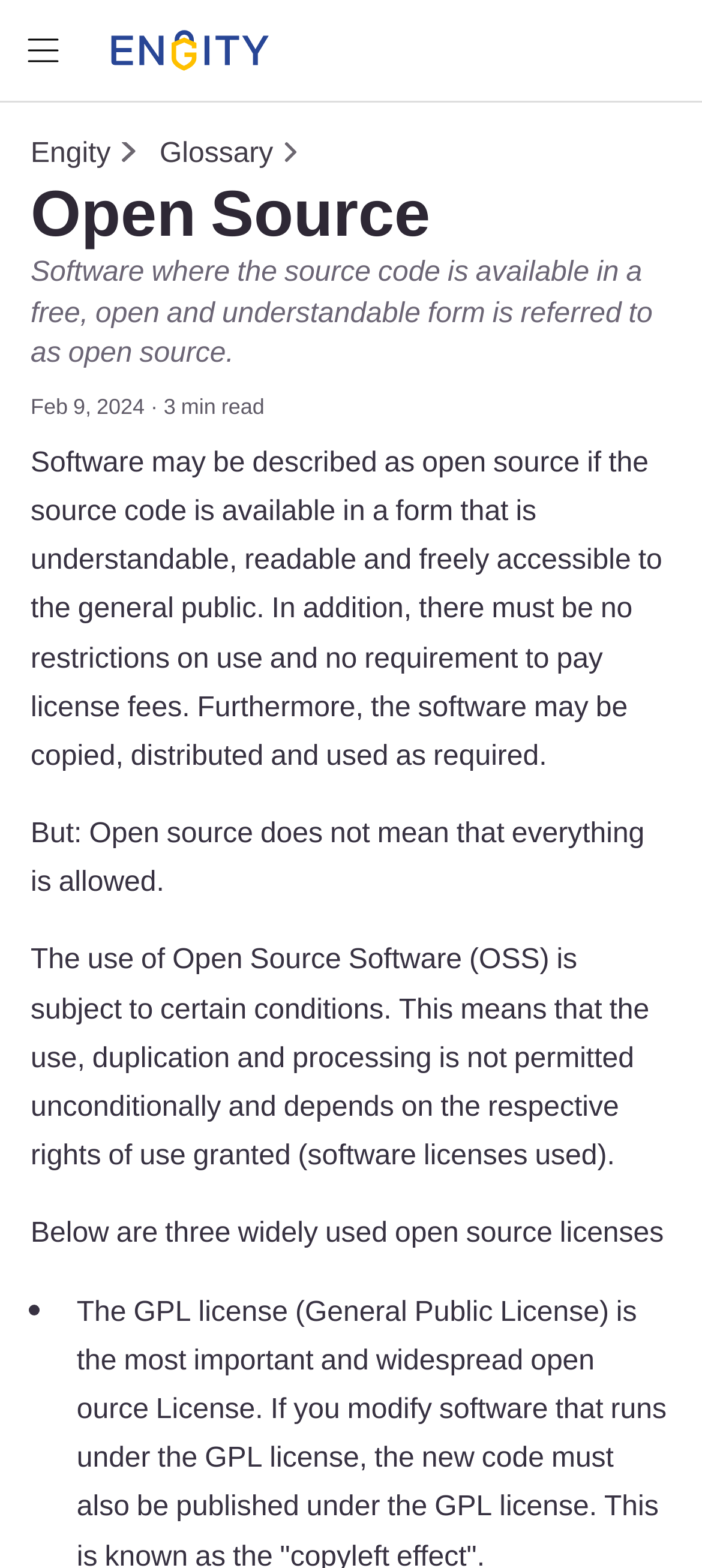What is open source software?
Offer a detailed and exhaustive answer to the question.

Based on the webpage, open source software is defined as software where the source code is available in a free, open, and understandable form, and there are no restrictions on use and no requirement to pay license fees.